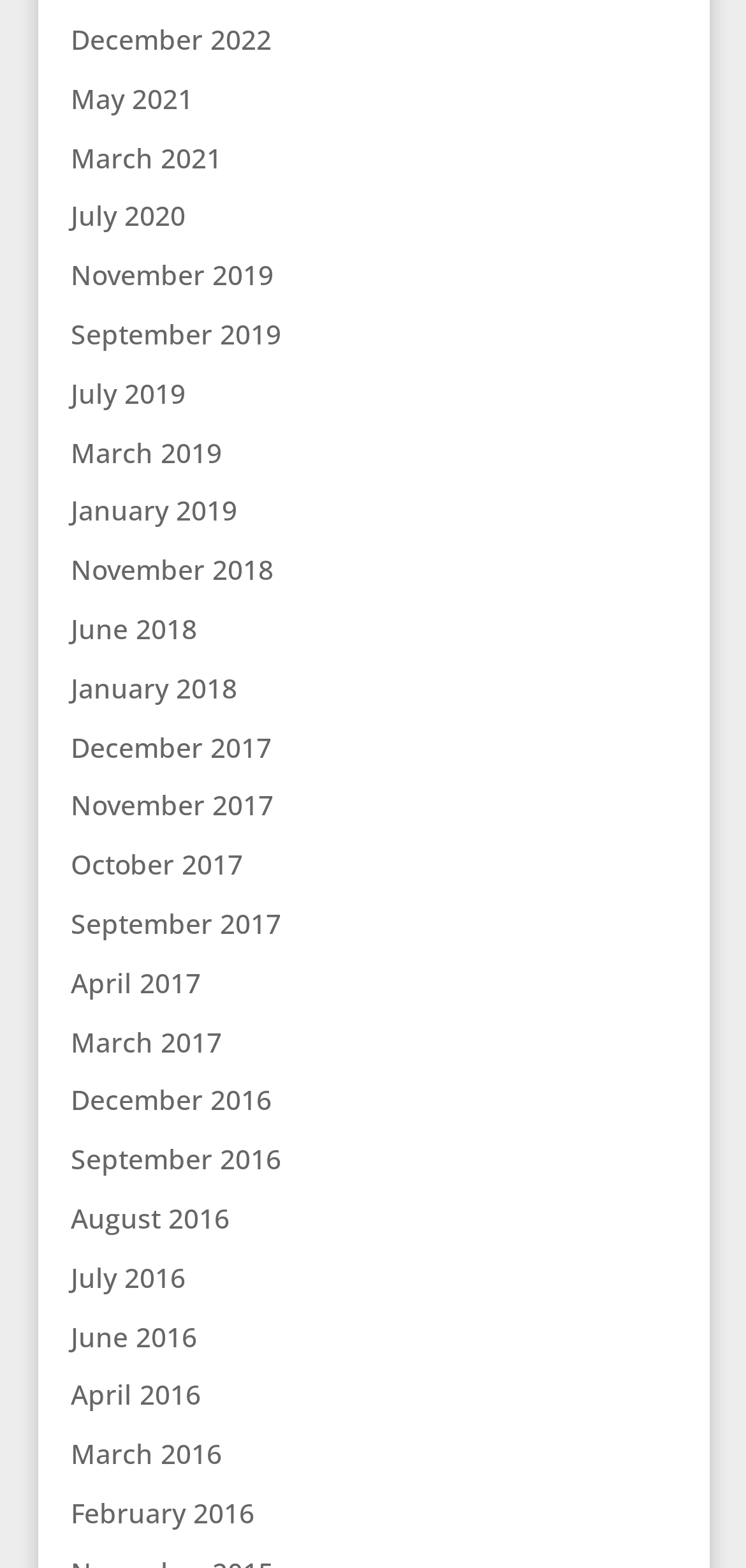How many months are listed from the year 2019?
Analyze the screenshot and provide a detailed answer to the question.

I counted the links related to the year 2019, which are 'November 2019', 'September 2019', and 'July 2019', and found that there are 3 months listed from that year.